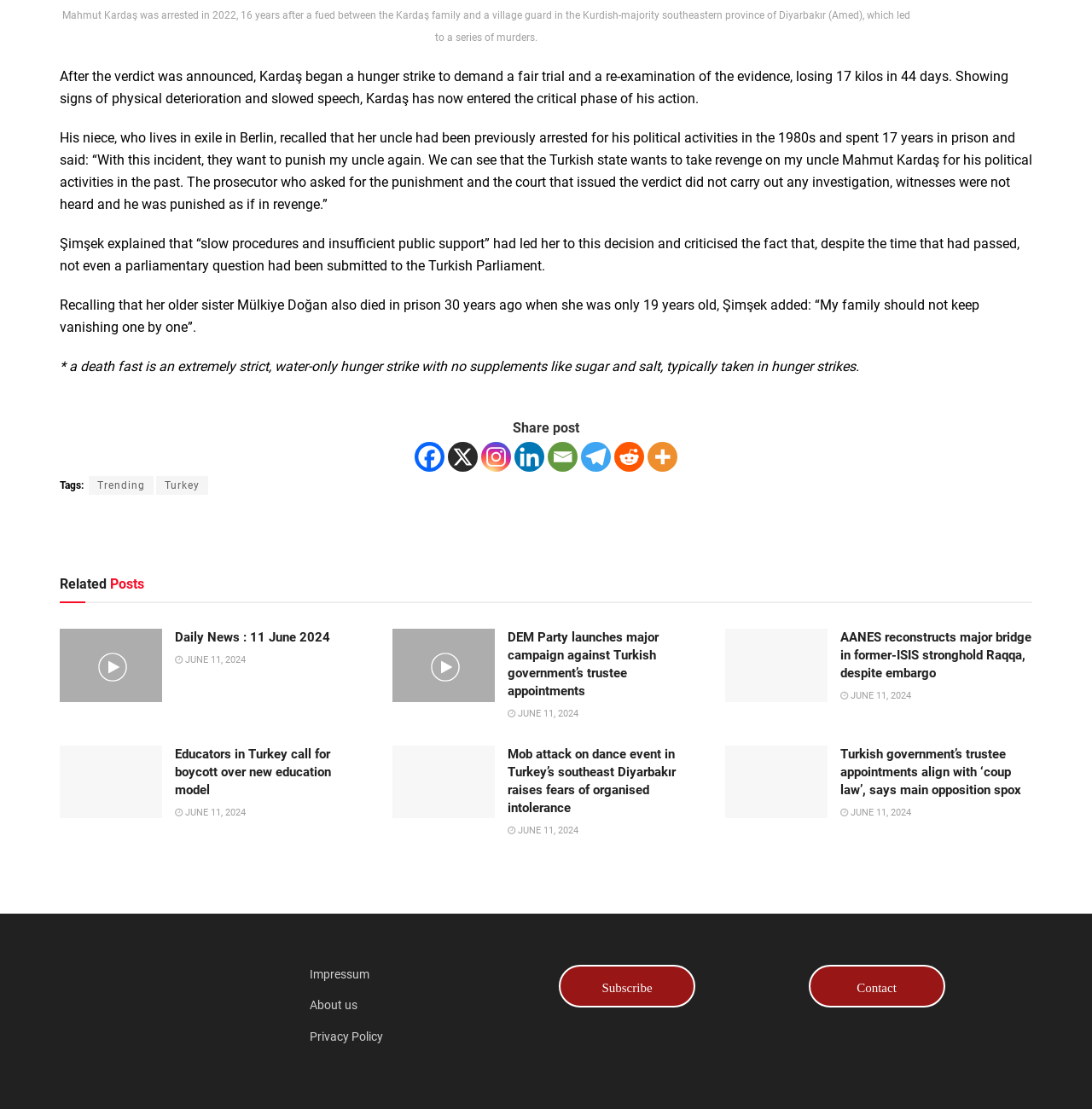Please determine the bounding box coordinates of the area that needs to be clicked to complete this task: 'Share post'. The coordinates must be four float numbers between 0 and 1, formatted as [left, top, right, bottom].

[0.47, 0.379, 0.53, 0.393]